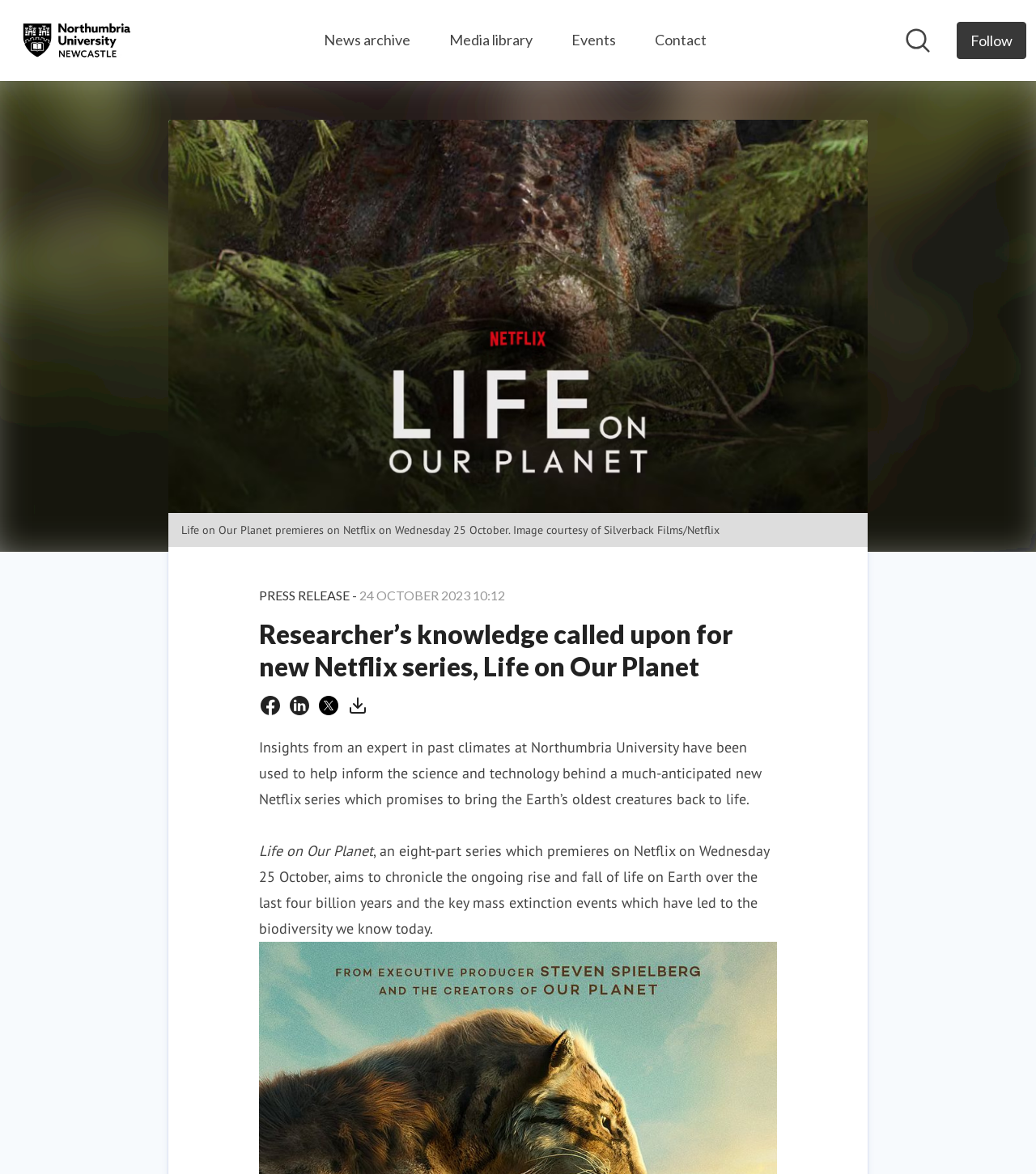Locate the bounding box coordinates of the clickable region necessary to complete the following instruction: "Follow on social media". Provide the coordinates in the format of four float numbers between 0 and 1, i.e., [left, top, right, bottom].

[0.923, 0.019, 0.991, 0.05]